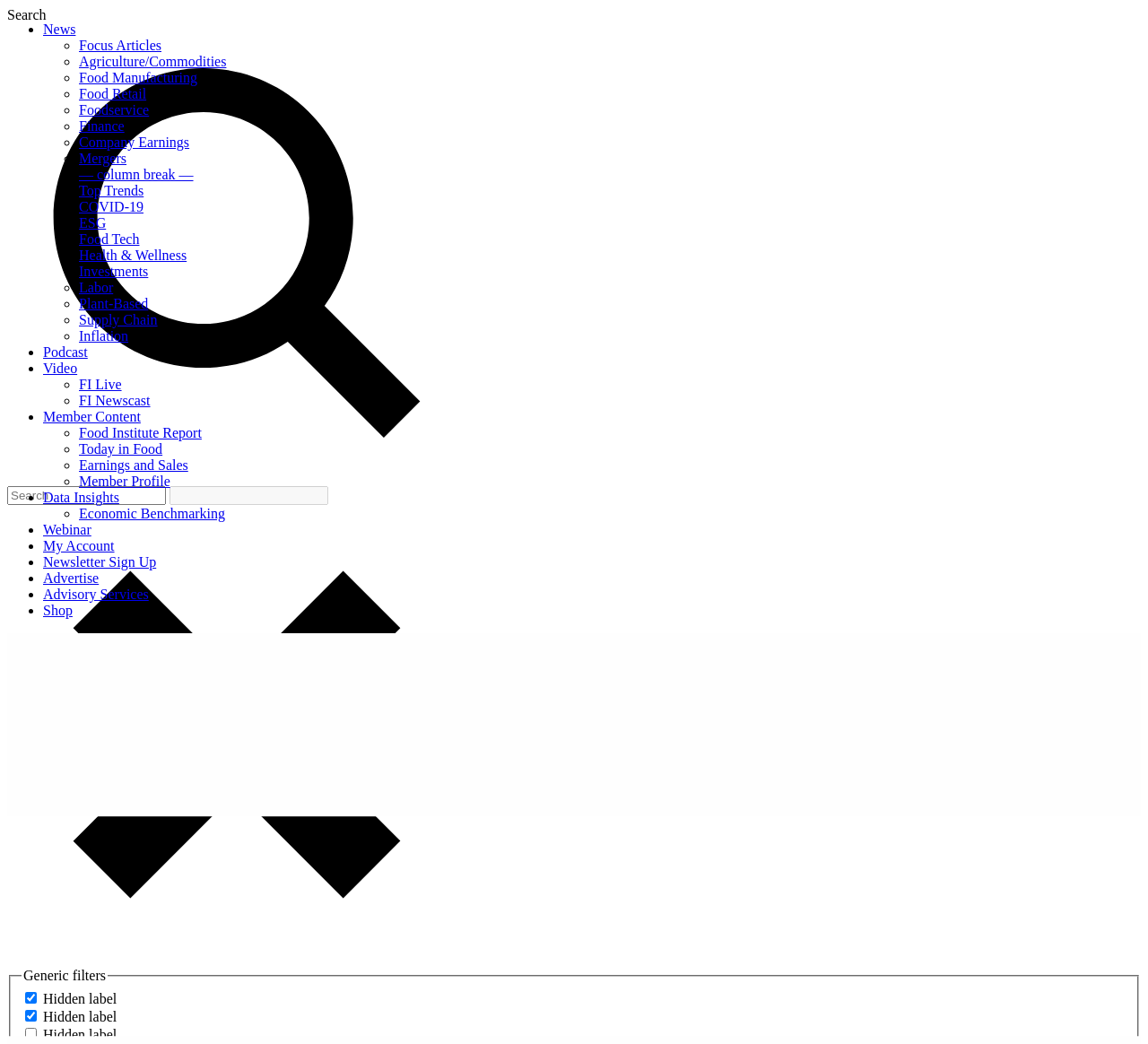Respond with a single word or phrase for the following question: 
What is the purpose of the search form?

To search the website